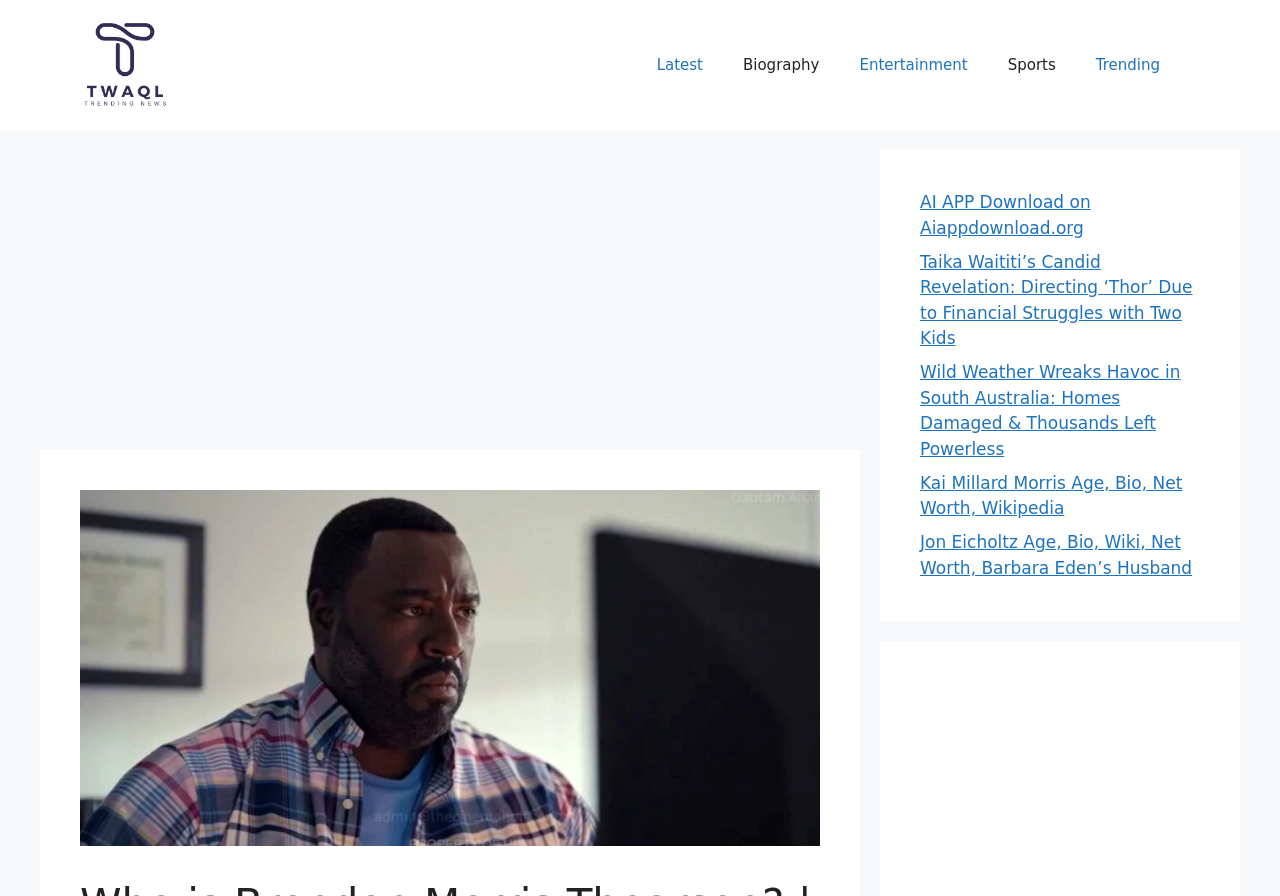Locate the bounding box coordinates of the area that needs to be clicked to fulfill the following instruction: "Click on the 'Rudder Construction' link". The coordinates should be in the format of four float numbers between 0 and 1, namely [left, top, right, bottom].

None